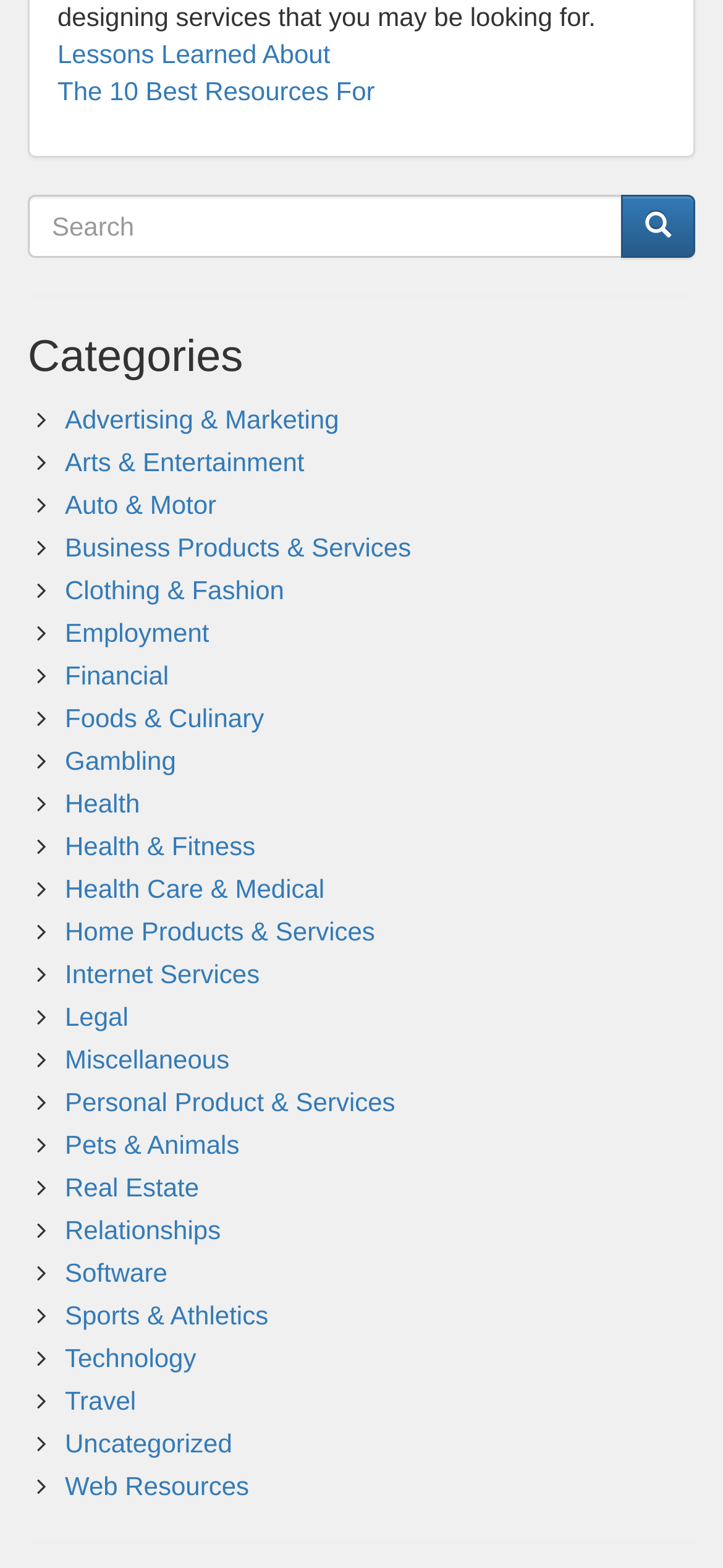Is there a search function on the page?
Look at the image and construct a detailed response to the question.

I noticed a textbox with the label 'Search' and a button with a magnifying glass icon next to it, indicating that the page has a search function.